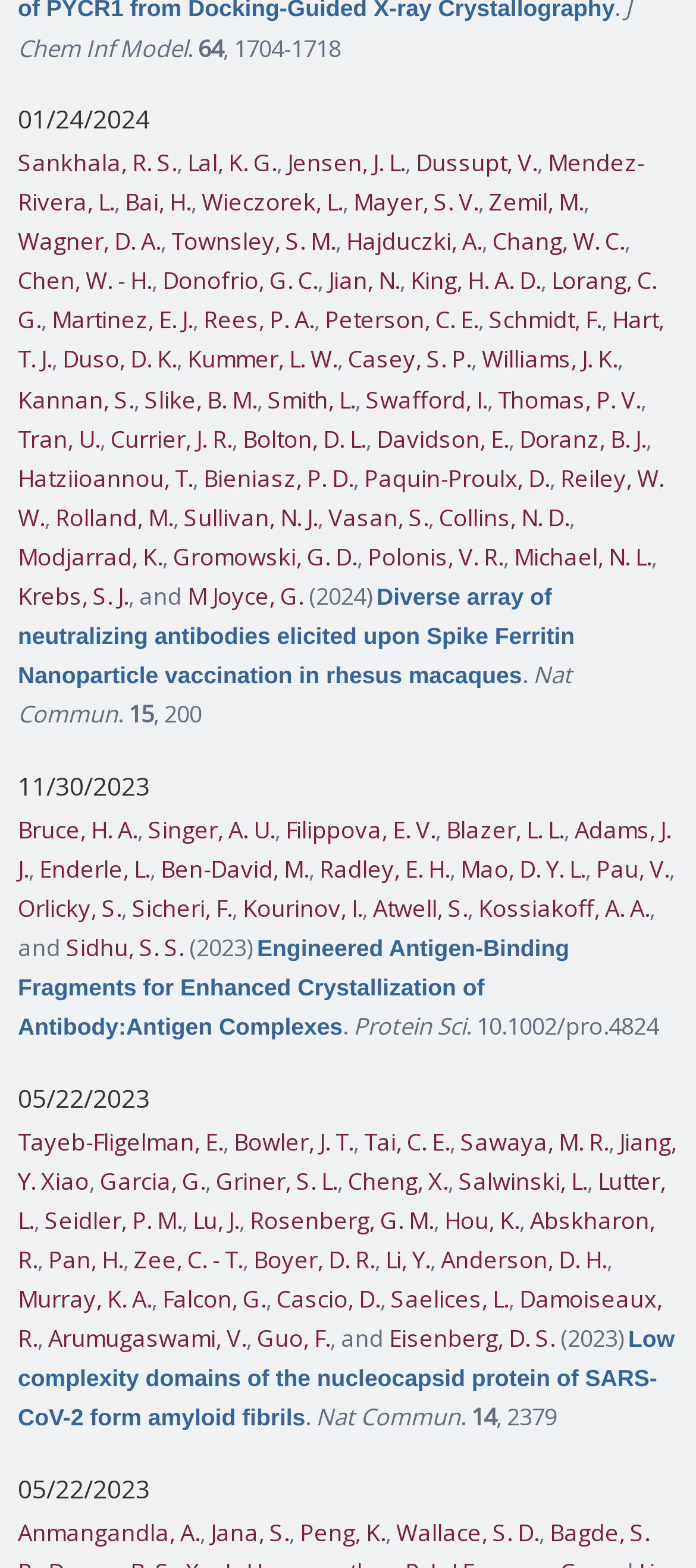Provide the bounding box coordinates, formatted as (top-left x, top-left y, bottom-right x, bottom-right y), with all values being floating point numbers between 0 and 1. Identify the bounding box of the UI element that matches the description: Zee, C. - T.

[0.192, 0.793, 0.349, 0.813]